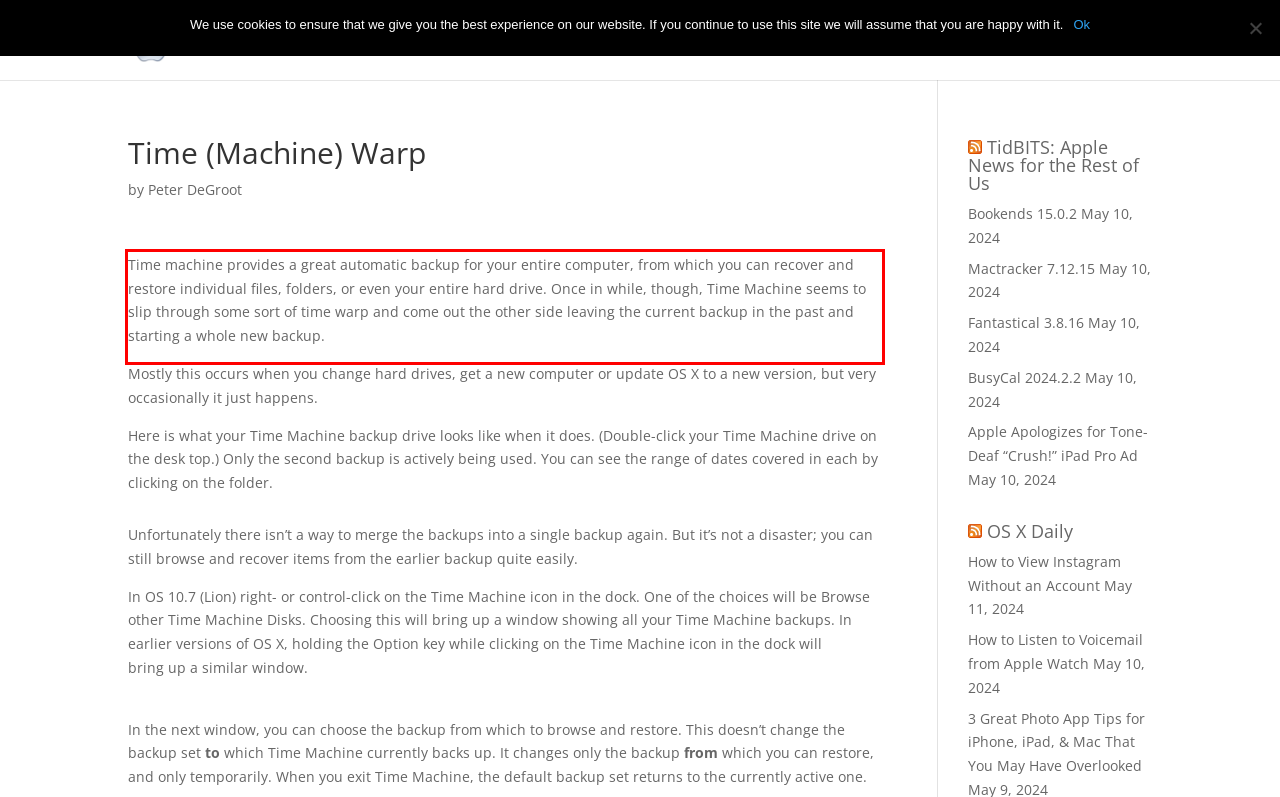With the given screenshot of a webpage, locate the red rectangle bounding box and extract the text content using OCR.

Time machine provides a great automatic backup for your entire computer, from which you can recover and restore individual files, folders, or even your entire hard drive. Once in while, though, Time Machine seems to slip through some sort of time warp and come out the other side leaving the current backup in the past and starting a whole new backup.